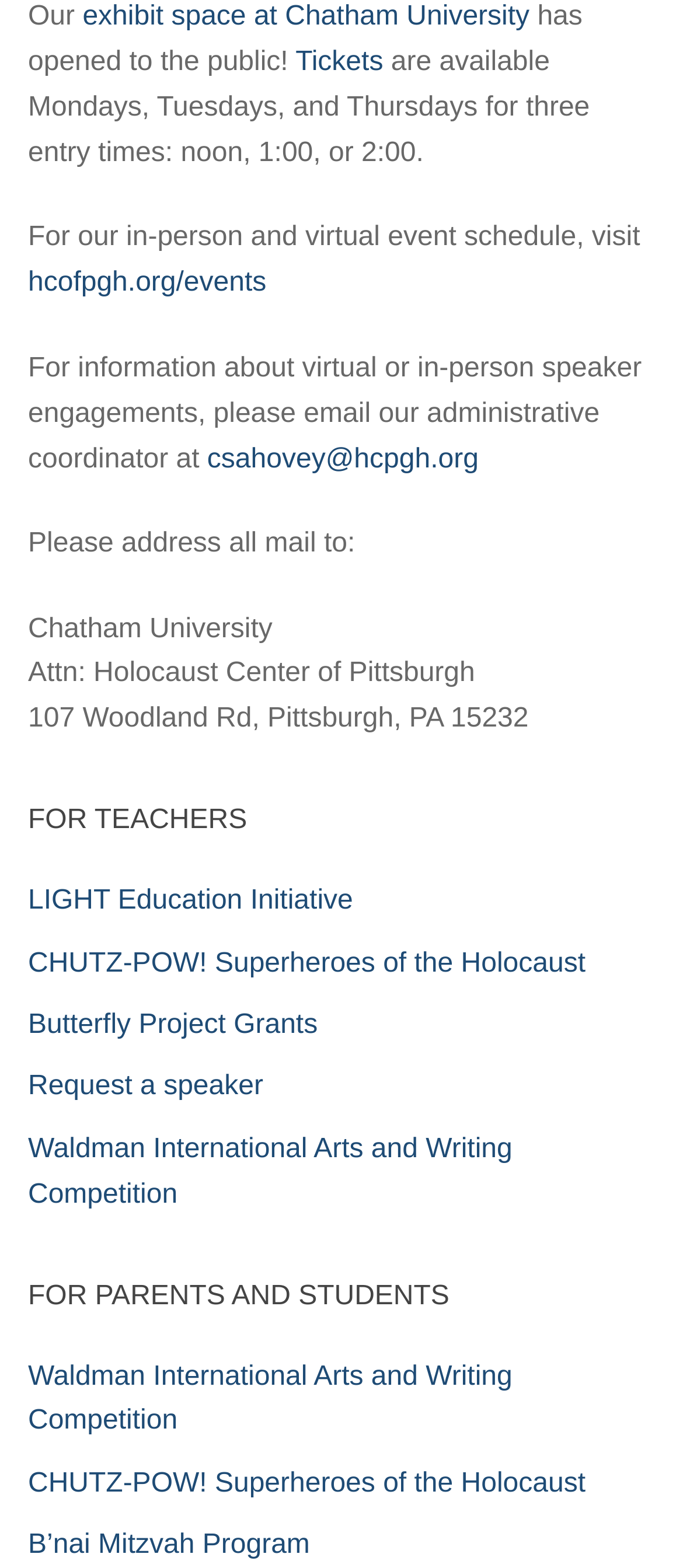Select the bounding box coordinates of the element I need to click to carry out the following instruction: "buy Tickets".

[0.433, 0.03, 0.561, 0.049]